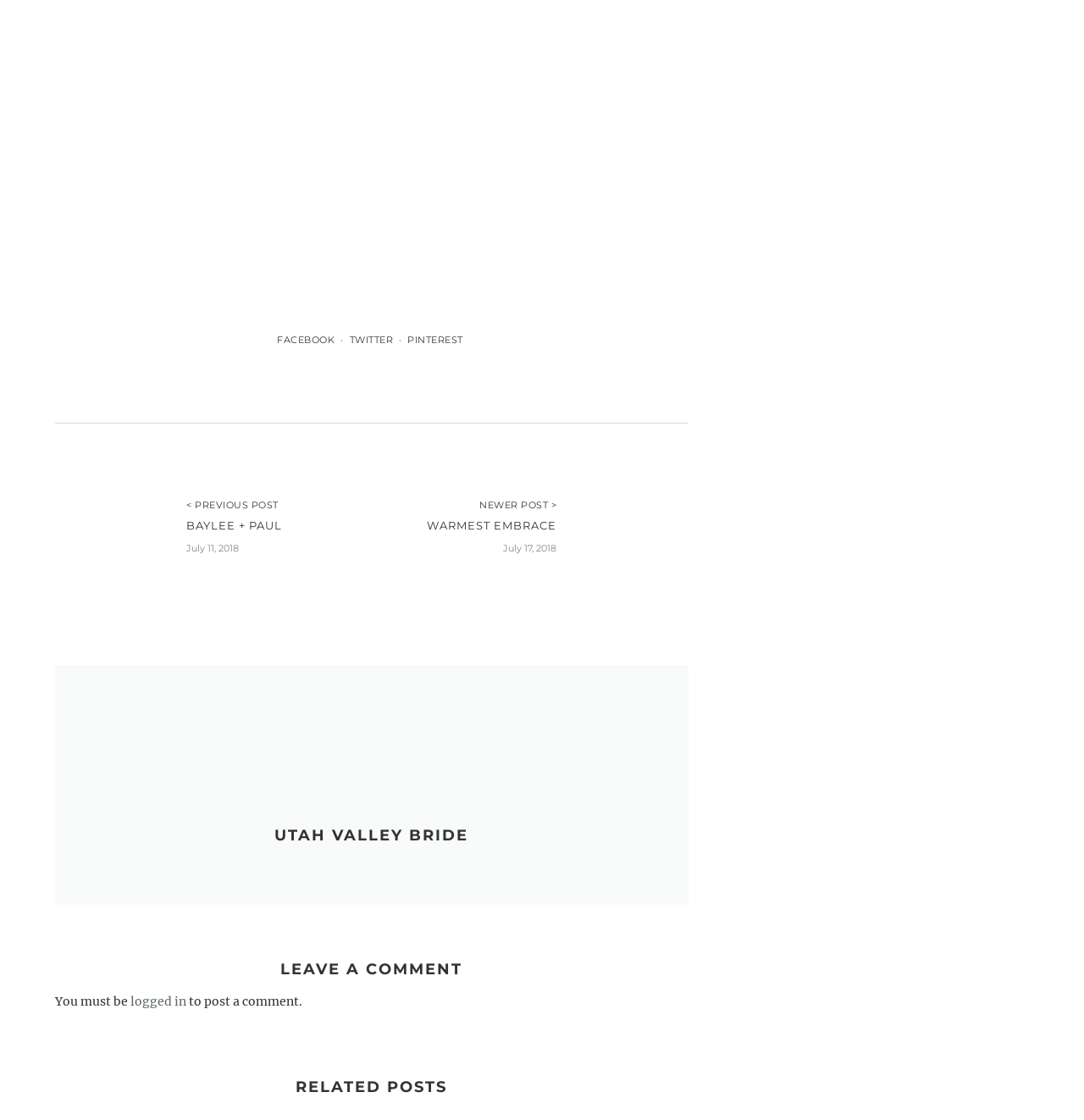What is the date of the second post? Using the information from the screenshot, answer with a single word or phrase.

July 17, 2018